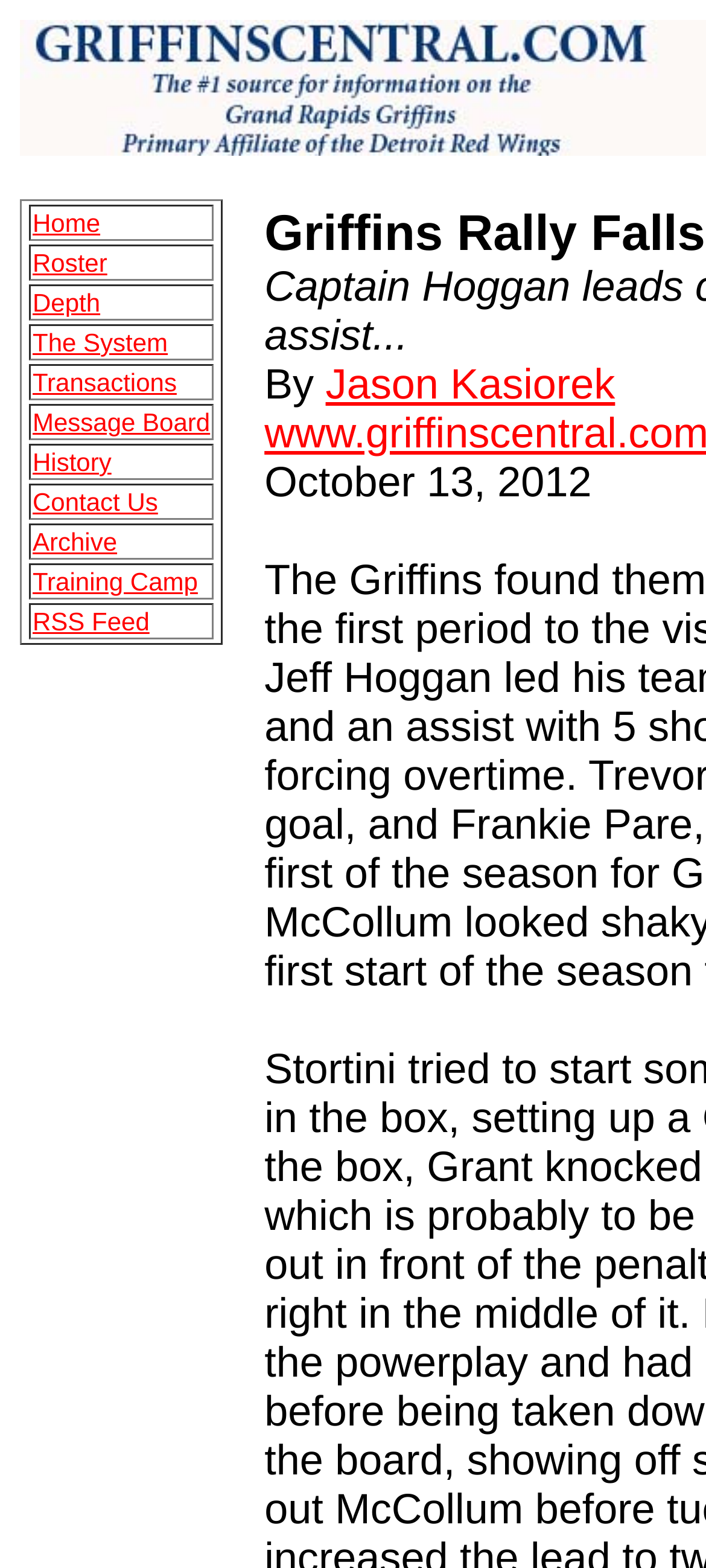Please identify the bounding box coordinates of the element I should click to complete this instruction: 'Click on Home'. The coordinates should be given as four float numbers between 0 and 1, like this: [left, top, right, bottom].

[0.046, 0.133, 0.142, 0.151]